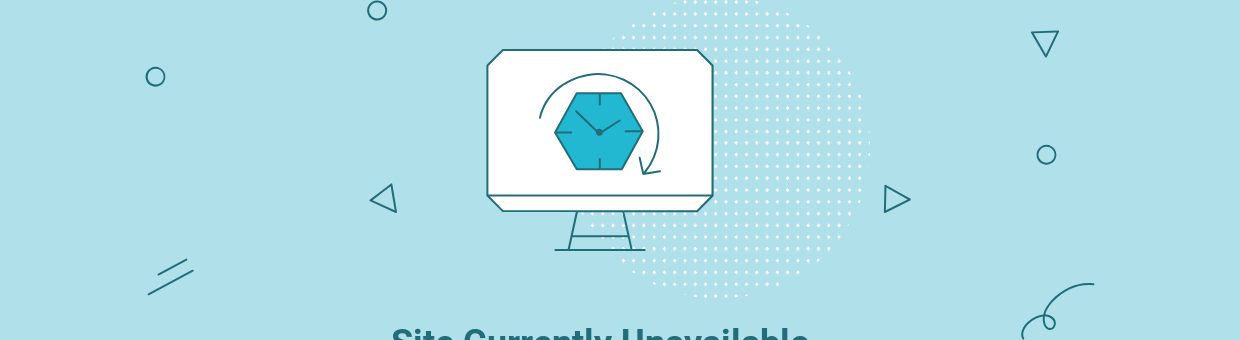Respond to the question below with a single word or phrase:
What is the font style of the text 'Site Currently Unavailable'?

Bold, clear